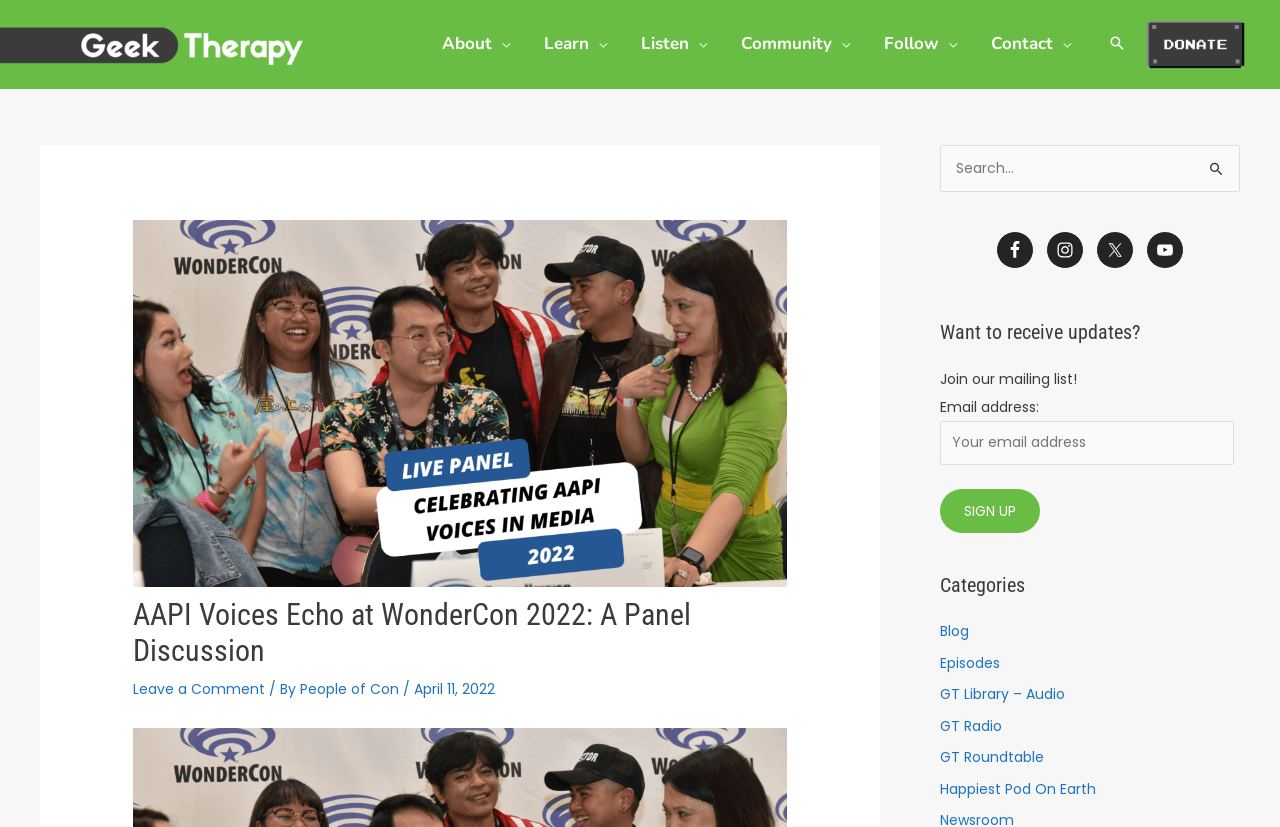What is the image next to the 'Twitter' link?
Refer to the image and respond with a one-word or short-phrase answer.

Twitter icon